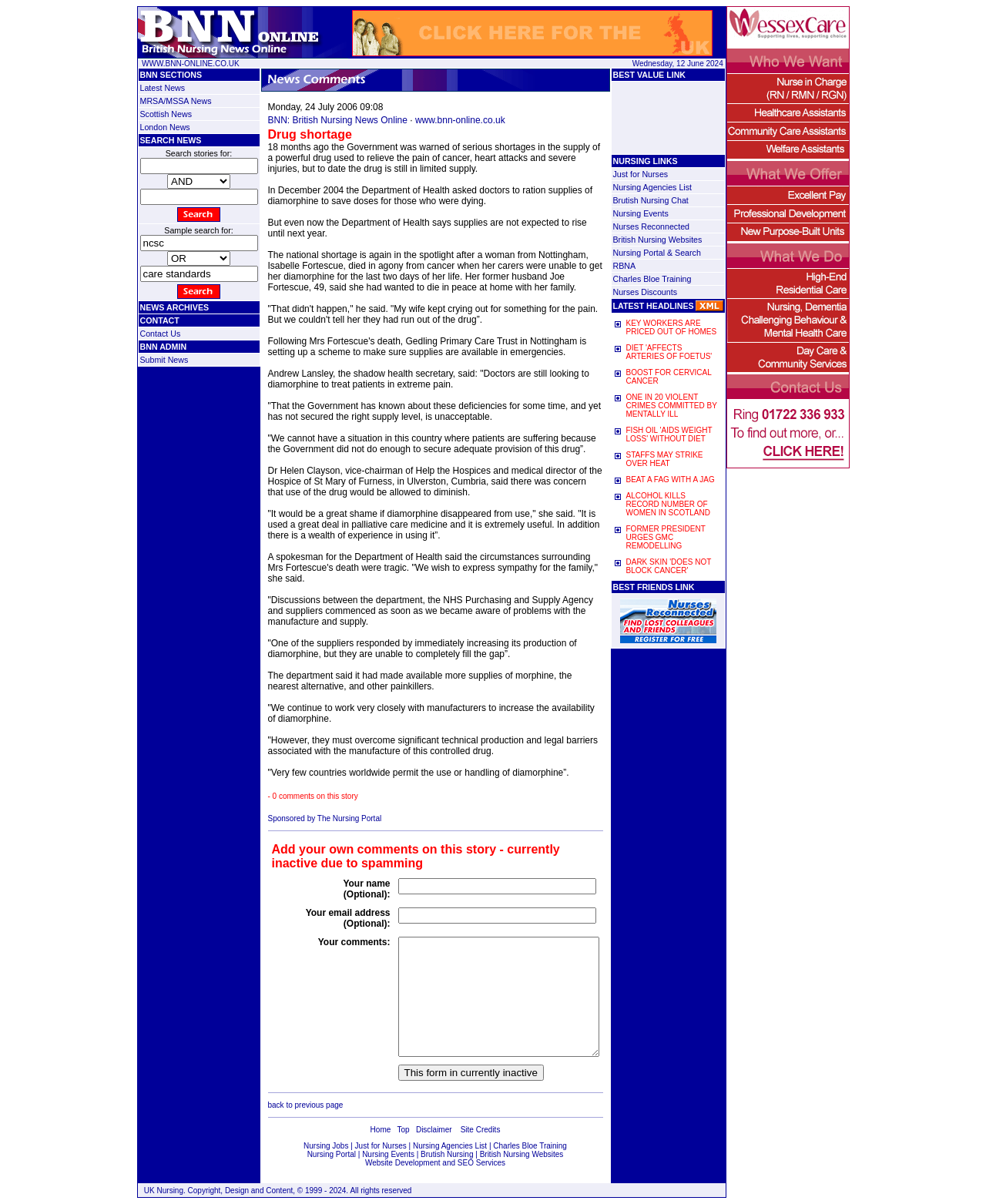Given the webpage screenshot and the description, determine the bounding box coordinates (top-left x, top-left y, bottom-right x, bottom-right y) that define the location of the UI element matching this description: back to previous page

[0.271, 0.914, 0.348, 0.921]